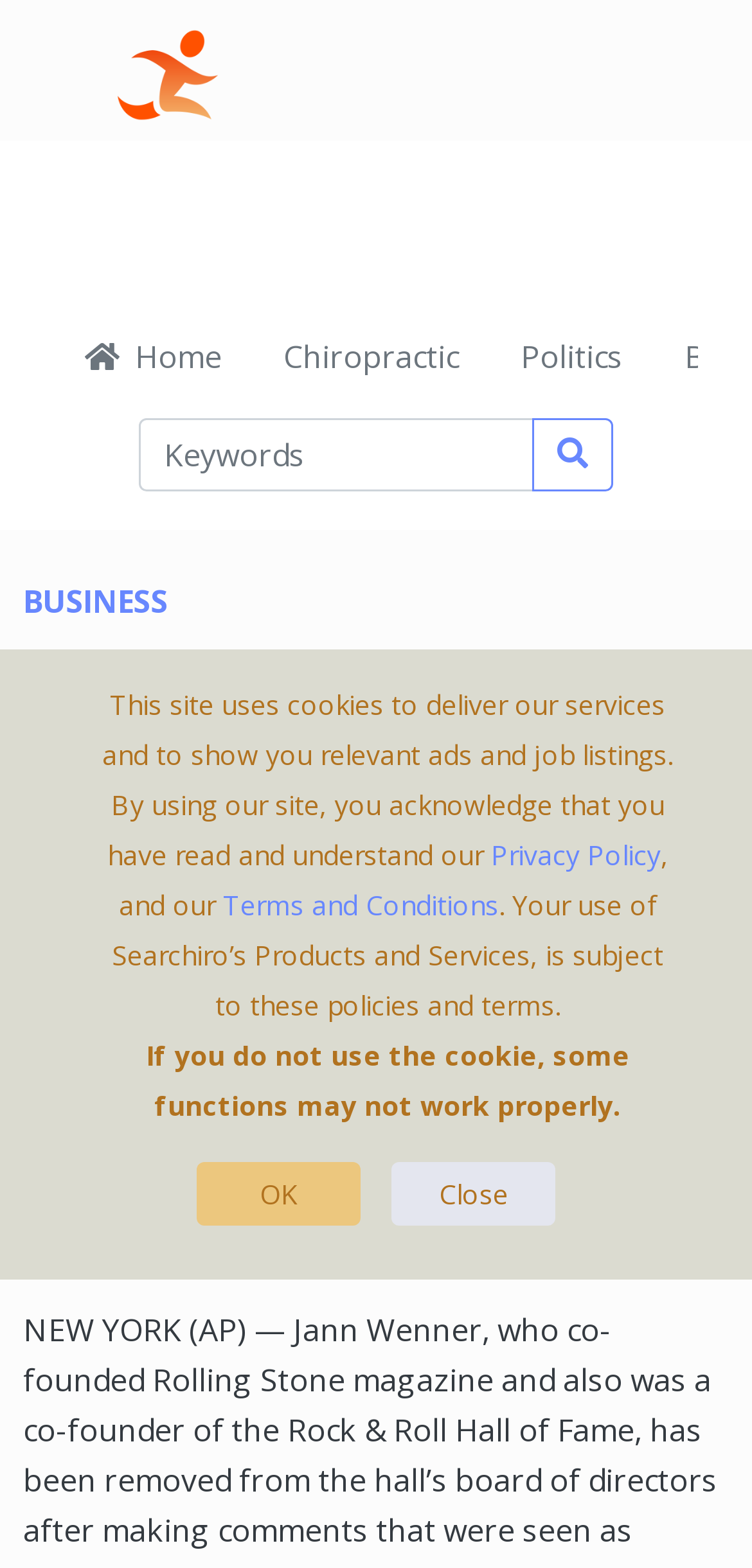Please use the details from the image to answer the following question comprehensively:
What is the name of the website?

I found the name of the website by looking at the link 'Searchiro' which is located at the top of the webpage and also has an image with the same name.